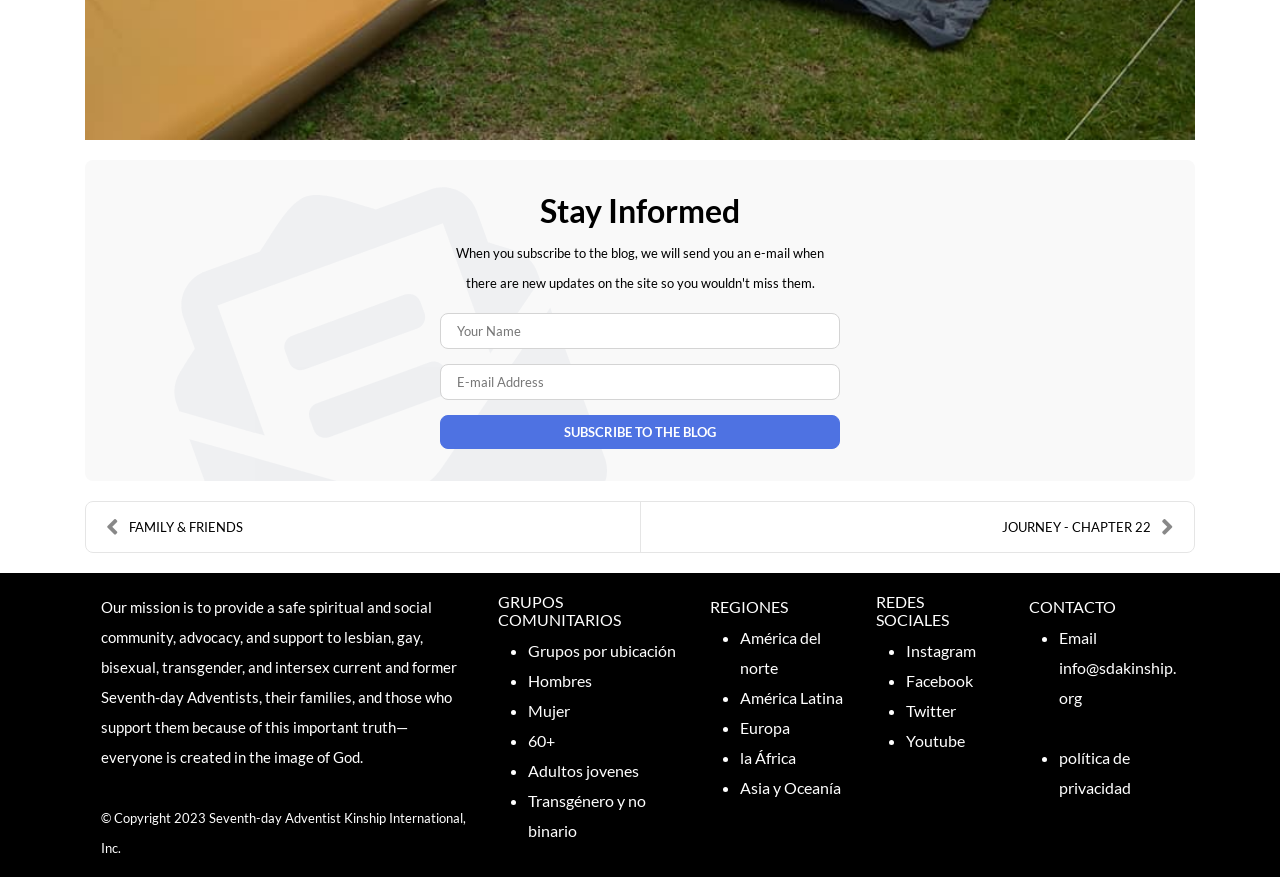Identify the bounding box coordinates of the clickable region to carry out the given instruction: "Contact via email".

[0.828, 0.75, 0.919, 0.806]